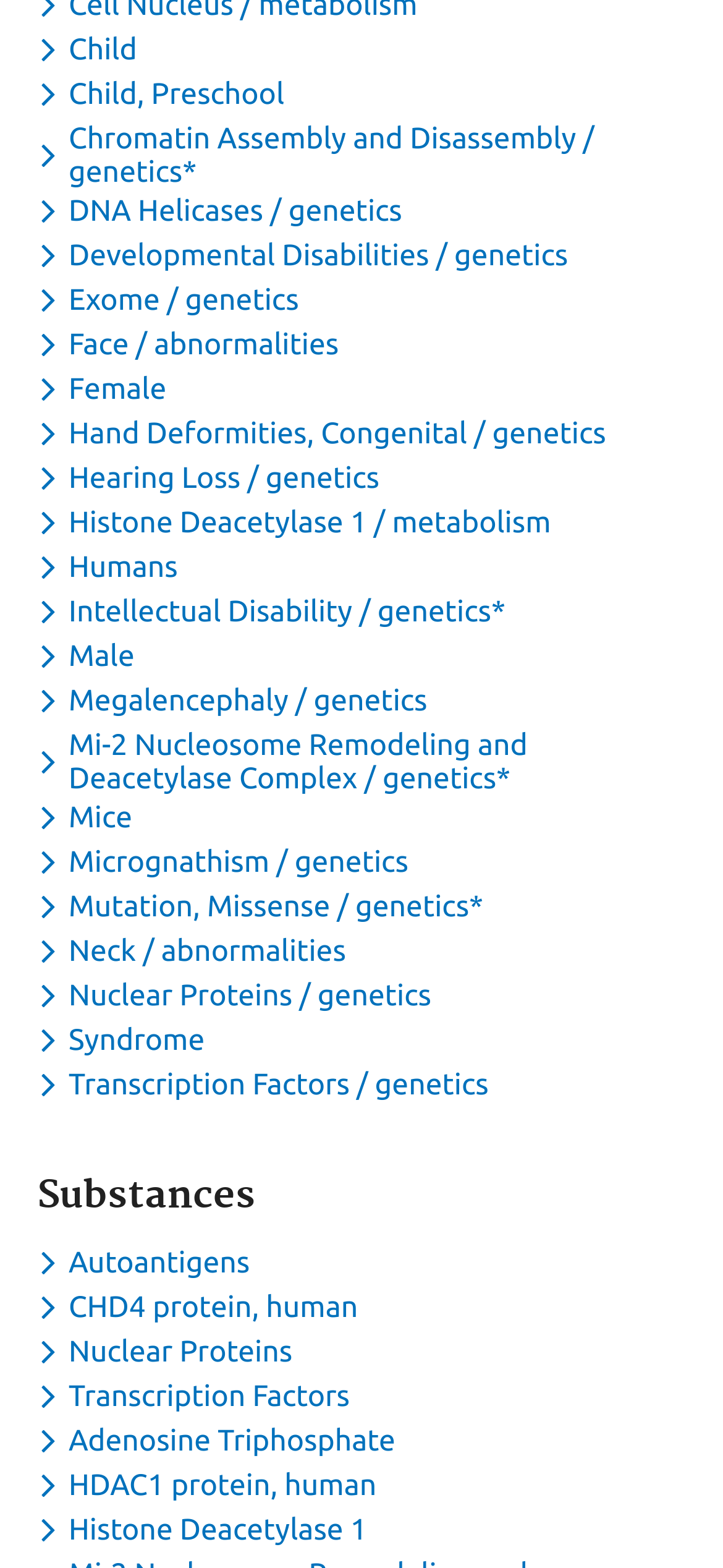Locate the bounding box coordinates of the clickable element to fulfill the following instruction: "Toggle dropdown menu for keyword Autoantigens". Provide the coordinates as four float numbers between 0 and 1 in the format [left, top, right, bottom].

[0.051, 0.794, 0.358, 0.816]